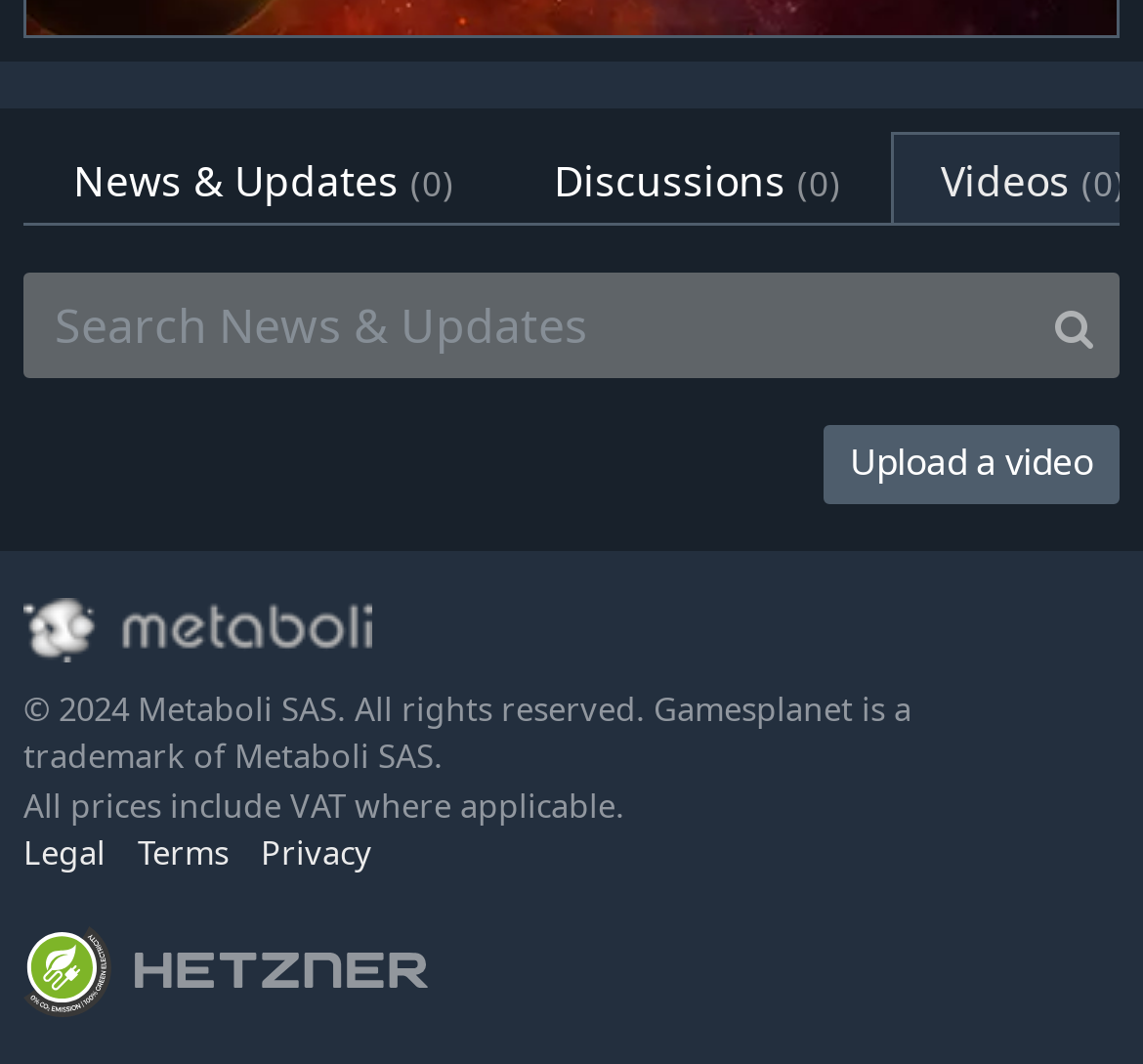Locate and provide the bounding box coordinates for the HTML element that matches this description: "aria-label="mgwong's profile, latest poster"".

None